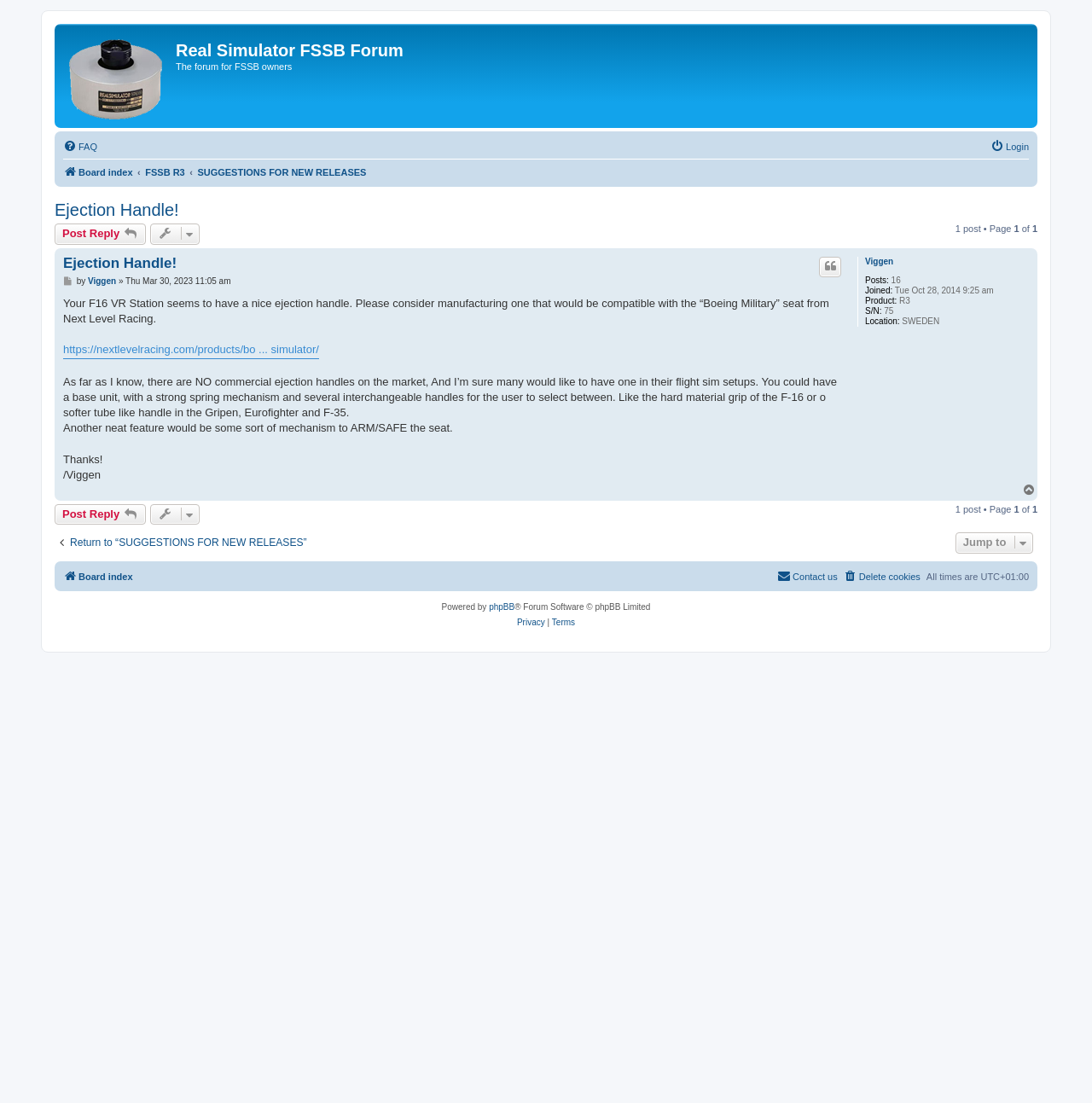Locate the bounding box coordinates of the clickable region to complete the following instruction: "Return to 'SUGGESTIONS FOR NEW RELEASES'."

[0.05, 0.487, 0.281, 0.499]